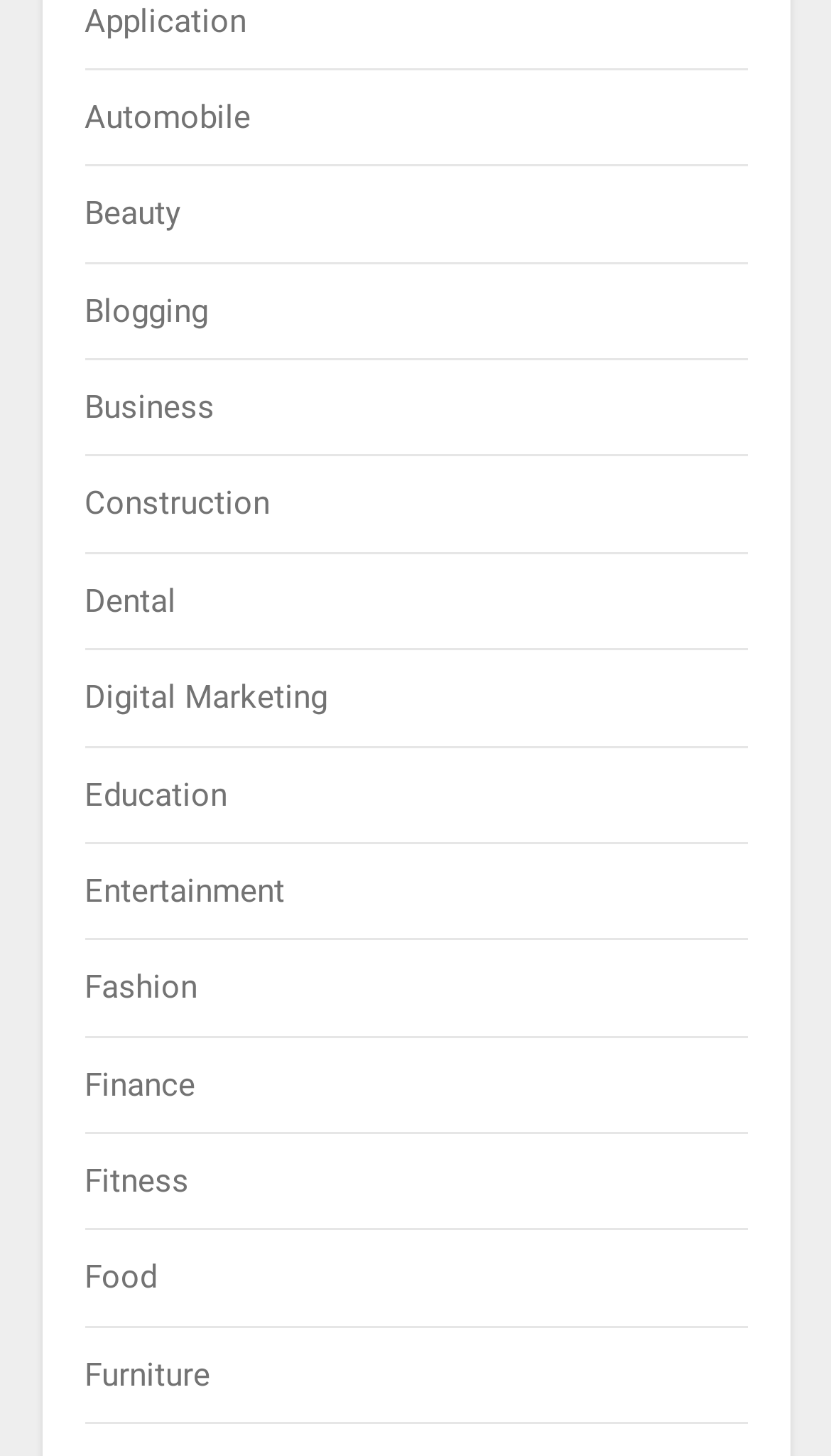Kindly respond to the following question with a single word or a brief phrase: 
What is the first category listed on the webpage?

Application